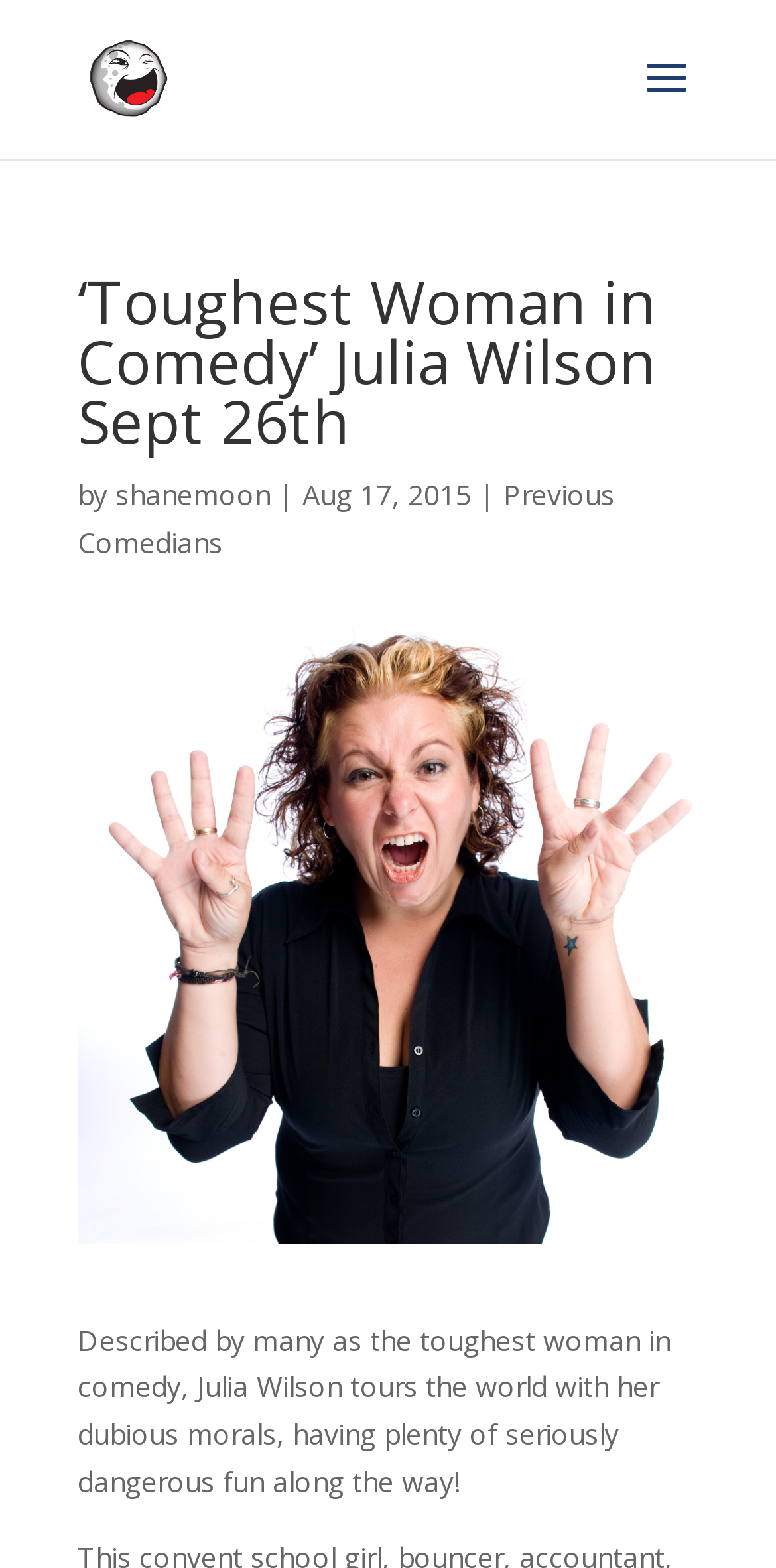Please find and generate the text of the main header of the webpage.

‘Toughest Woman in Comedy’ Julia Wilson Sept 26th